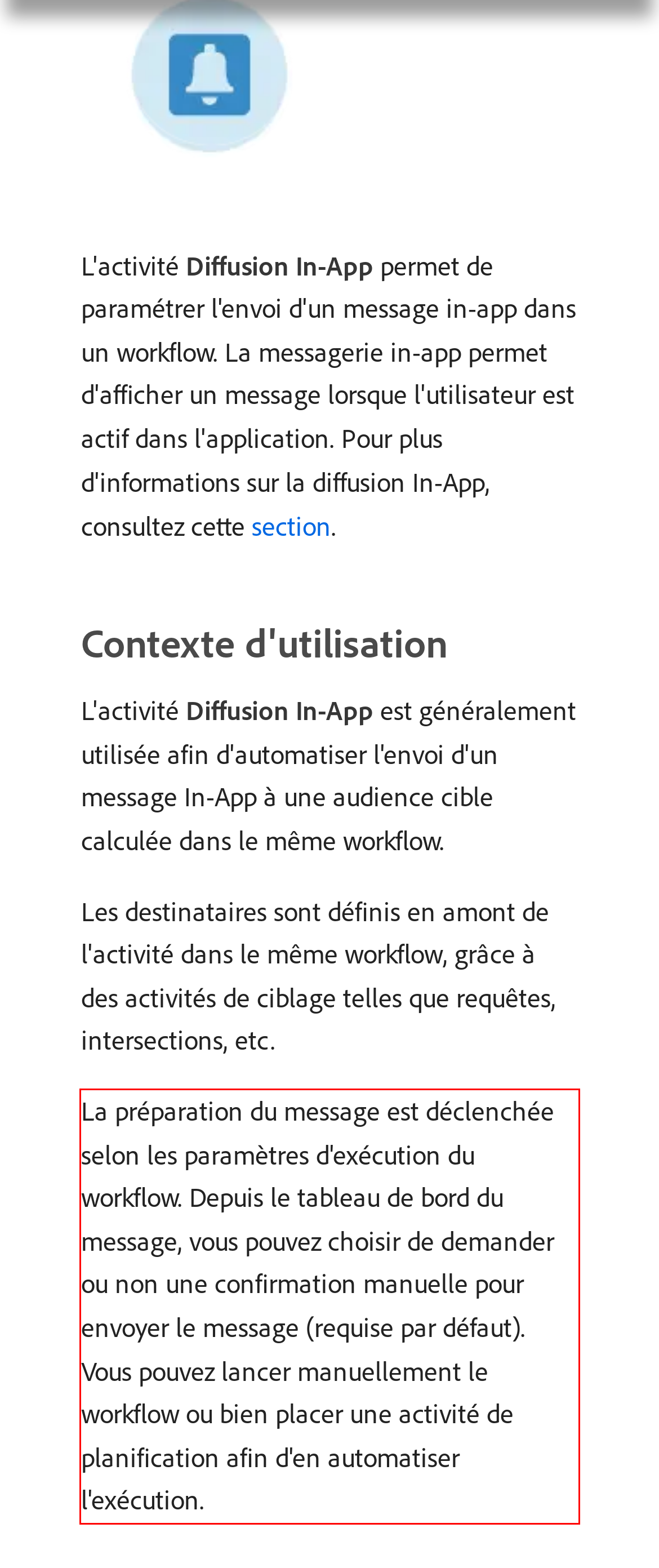You are provided with a screenshot of a webpage that includes a red bounding box. Extract and generate the text content found within the red bounding box.

La préparation du message est déclenchée selon les paramètres d'exécution du workflow. Depuis le tableau de bord du message, vous pouvez choisir de demander ou non une confirmation manuelle pour envoyer le message (requise par défaut). Vous pouvez lancer manuellement le workflow ou bien placer une activité de planification afin d'en automatiser l'exécution.